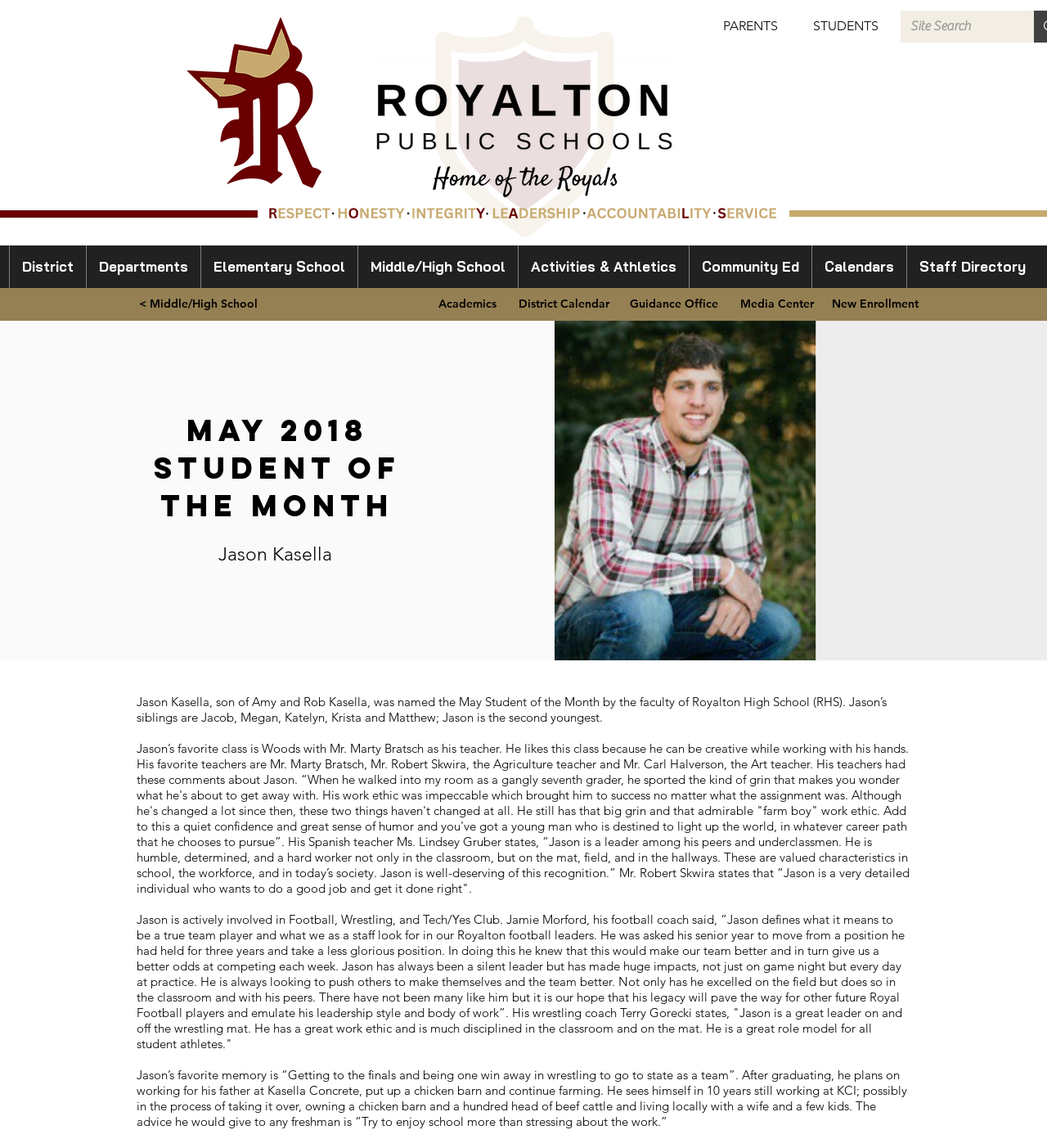What is Jason's favorite class?
Using the image provided, answer with just one word or phrase.

Woods